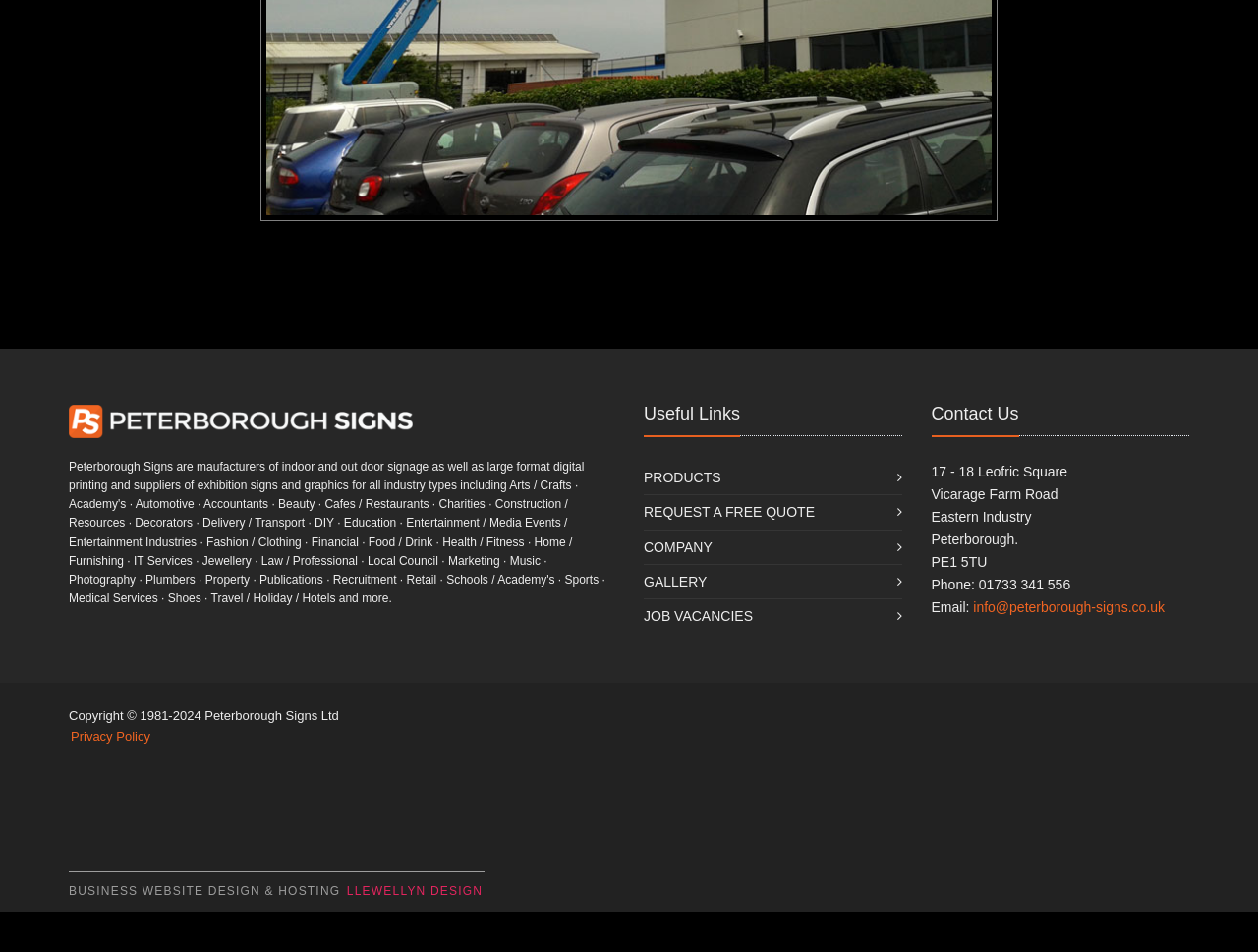Find the bounding box coordinates for the element described here: "Request a free quote".

[0.512, 0.52, 0.648, 0.556]